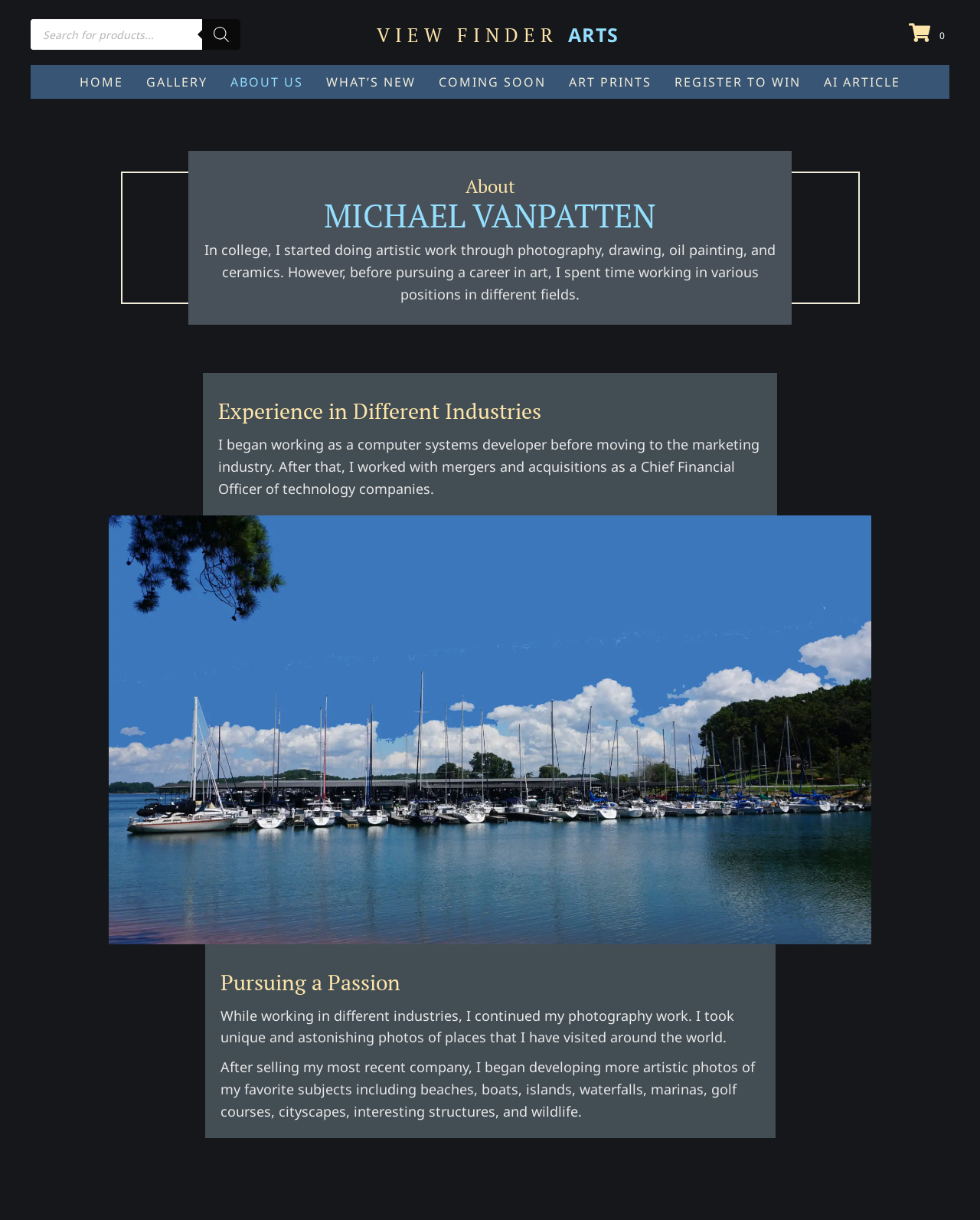Using the element description: "AI Article", determine the bounding box coordinates. The coordinates should be in the format [left, top, right, bottom], with values between 0 and 1.

[0.829, 0.053, 0.93, 0.082]